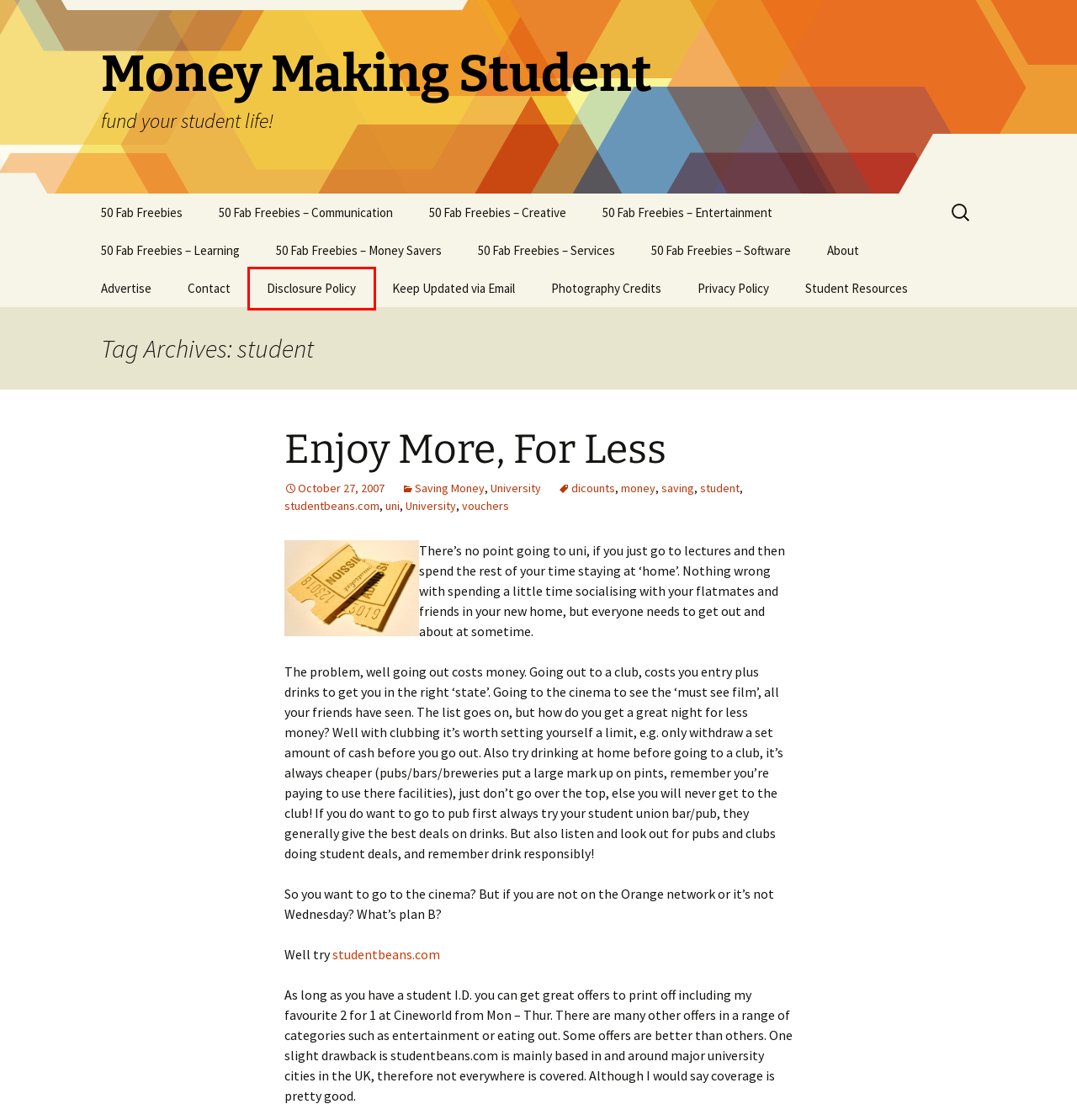Observe the screenshot of a webpage with a red bounding box around an element. Identify the webpage description that best fits the new page after the element inside the bounding box is clicked. The candidates are:
A. Student Resources | Money Making Student
B. 50 Fab Freebies – Communication | Money Making Student
C. 50 Fab Freebies – Entertainment | Money Making Student
D. Money Making Student | fund your student life!
E. About | Money Making Student
F. 50 Fab Freebies – Services | Money Making Student
G. Keep Updated via Email | Money Making Student
H. Disclosure Policy | Money Making Student

H